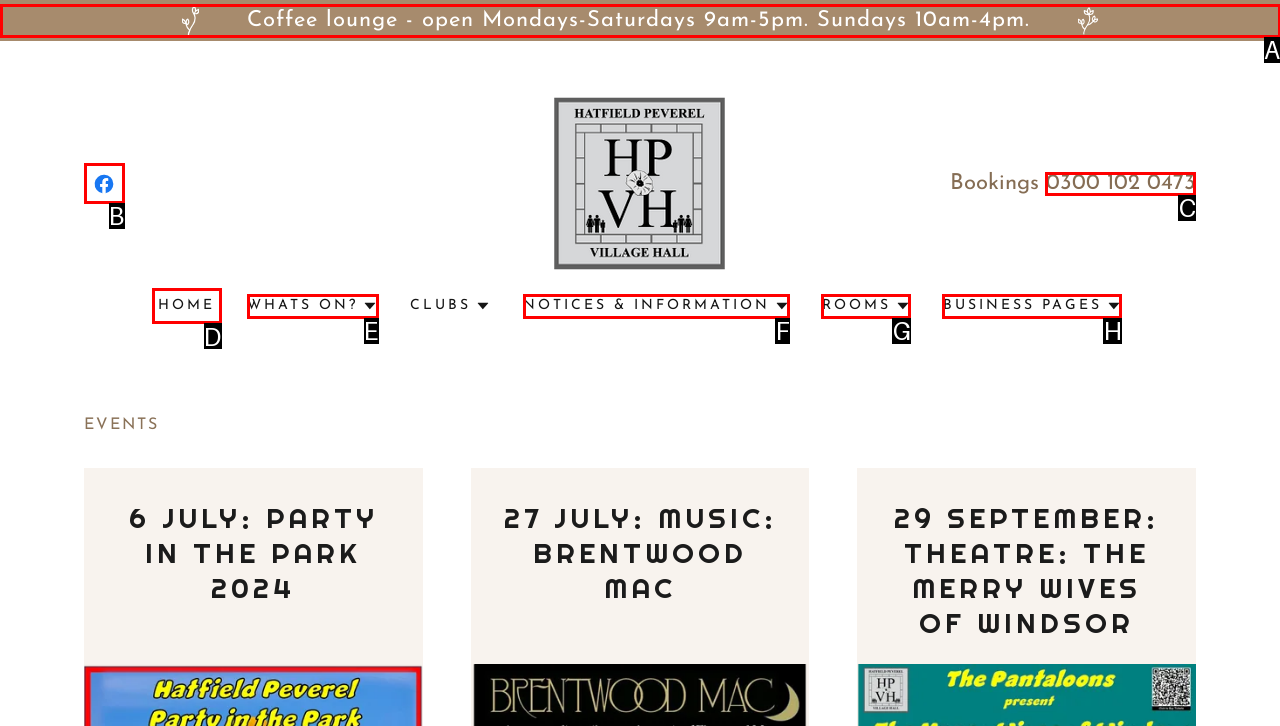Determine the HTML element to be clicked to complete the task: Click the 'HOME' link. Answer by giving the letter of the selected option.

D